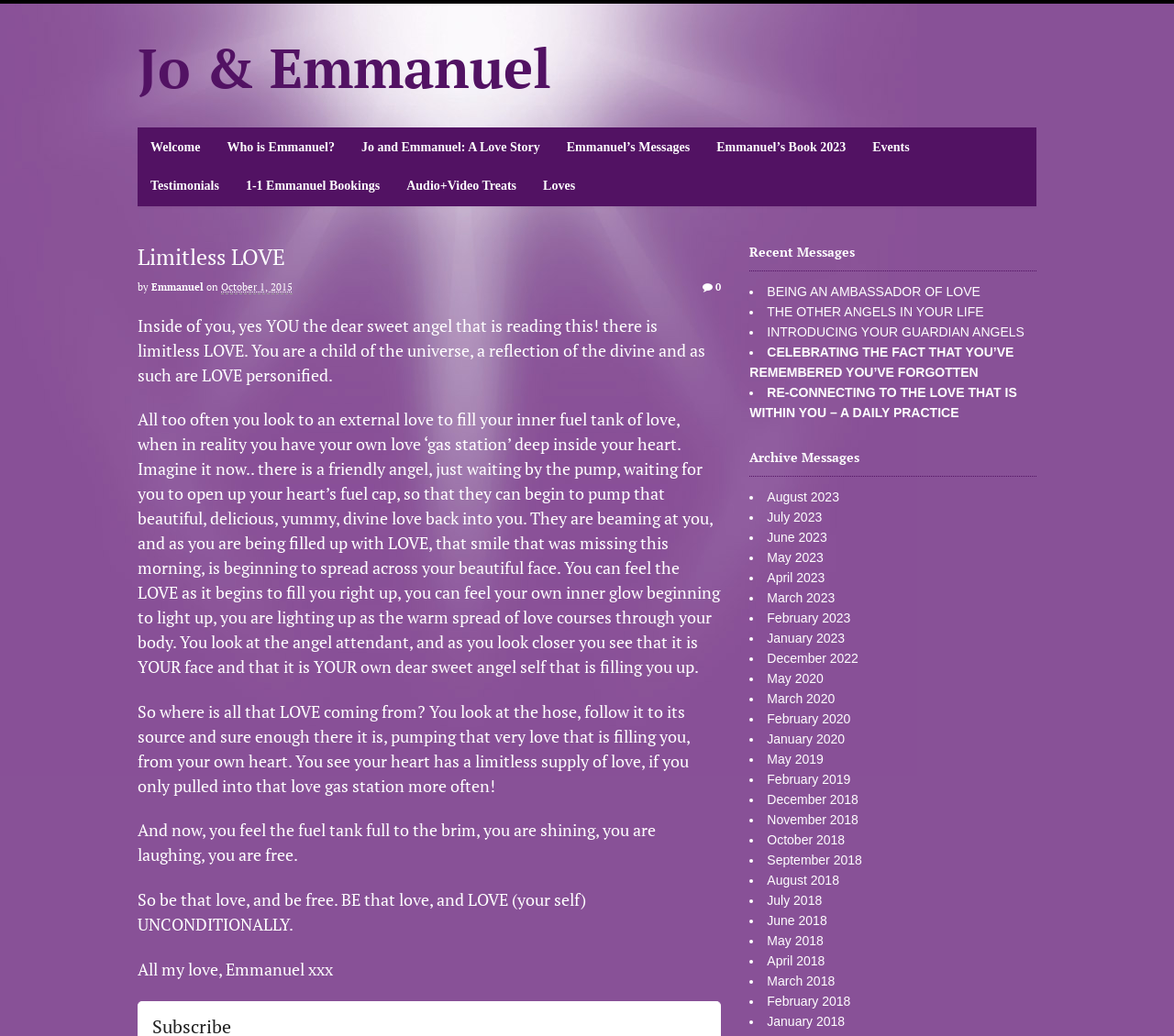Can you find the bounding box coordinates for the UI element given this description: "Testimonials"? Provide the coordinates as four float numbers between 0 and 1: [left, top, right, bottom].

[0.117, 0.161, 0.198, 0.198]